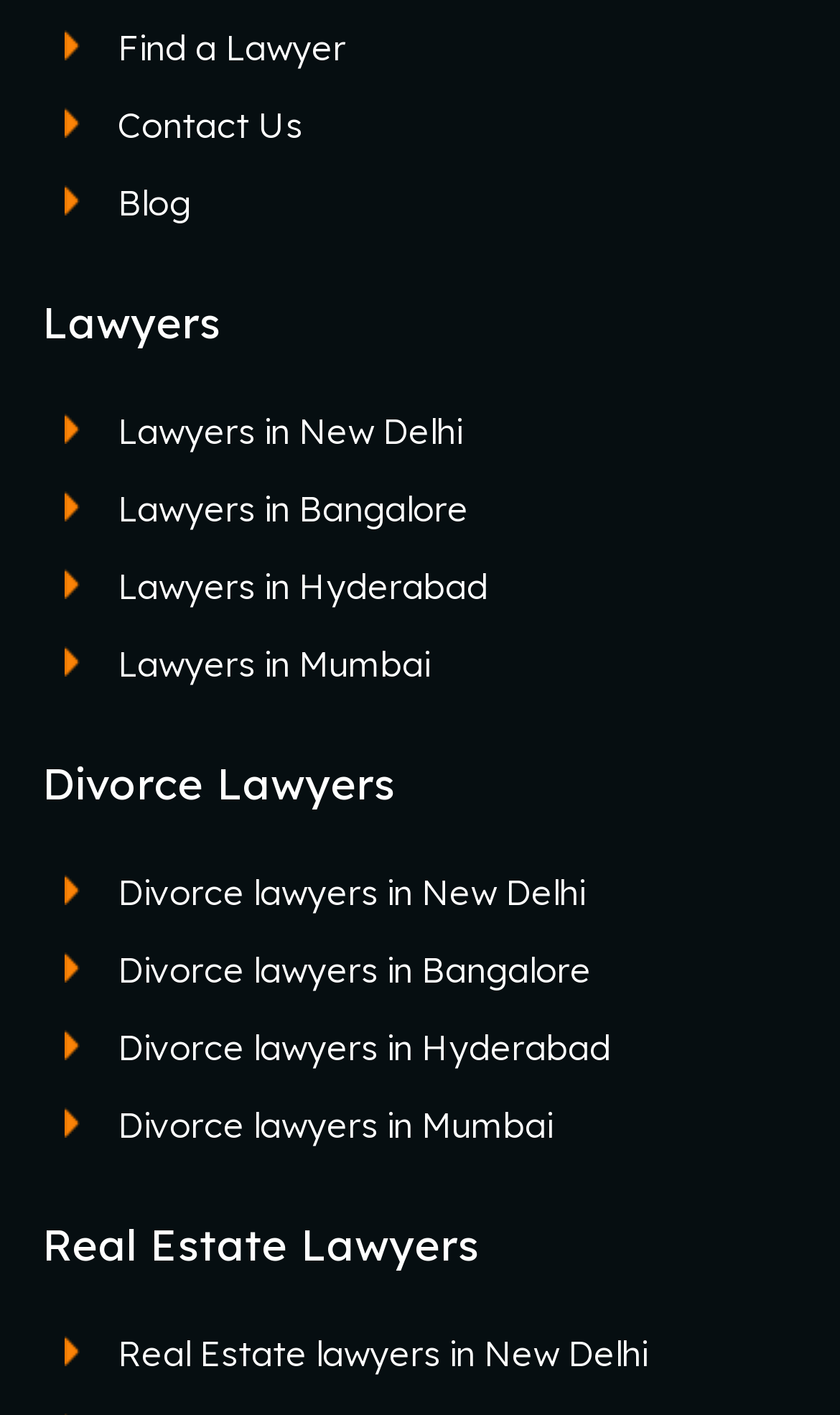Determine the bounding box coordinates of the region I should click to achieve the following instruction: "View lawyers in New Delhi". Ensure the bounding box coordinates are four float numbers between 0 and 1, i.e., [left, top, right, bottom].

[0.076, 0.289, 0.551, 0.32]